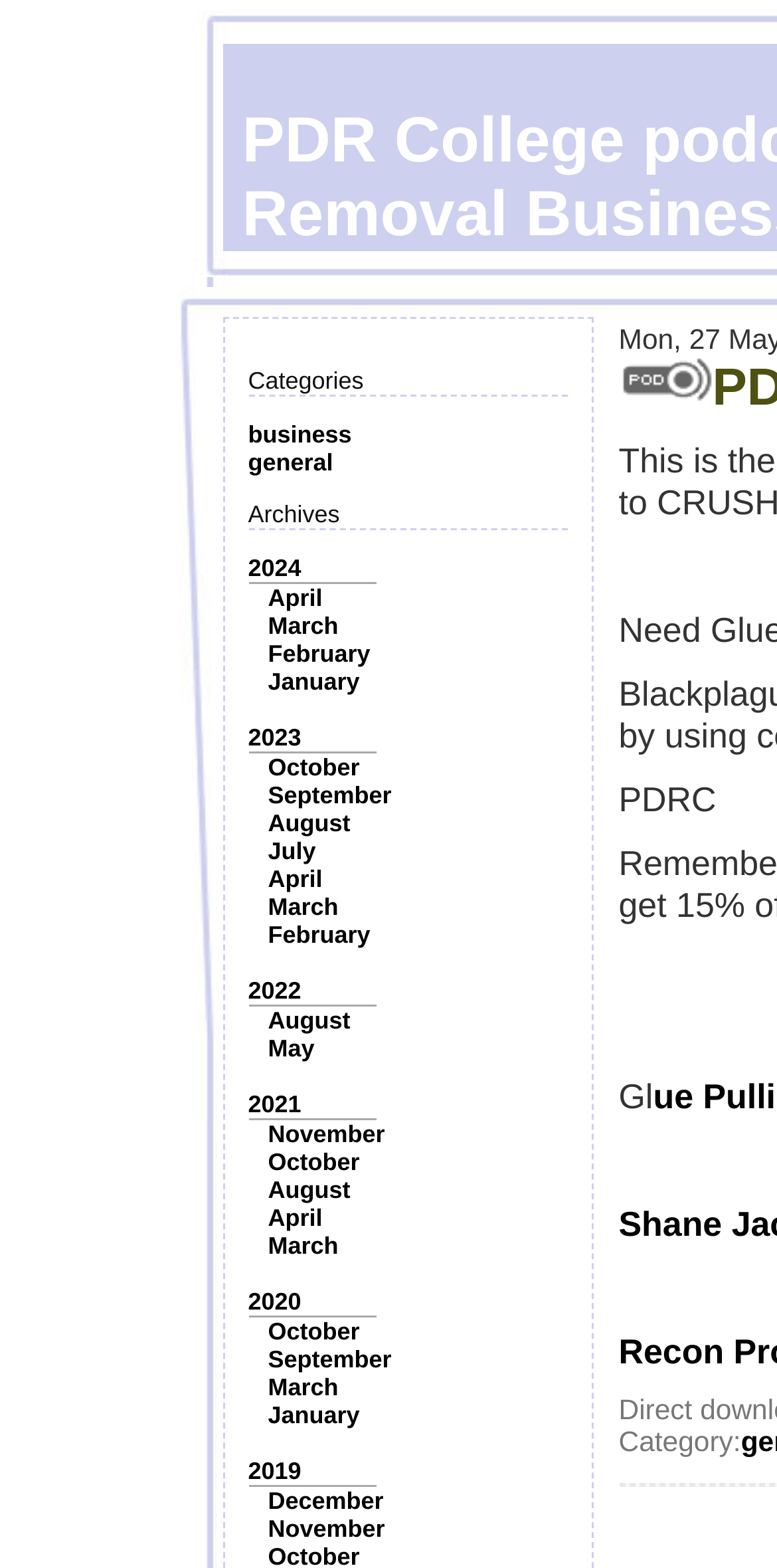Please identify the bounding box coordinates of the region to click in order to complete the task: "Share on Facebook". The coordinates must be four float numbers between 0 and 1, specified as [left, top, right, bottom].

None